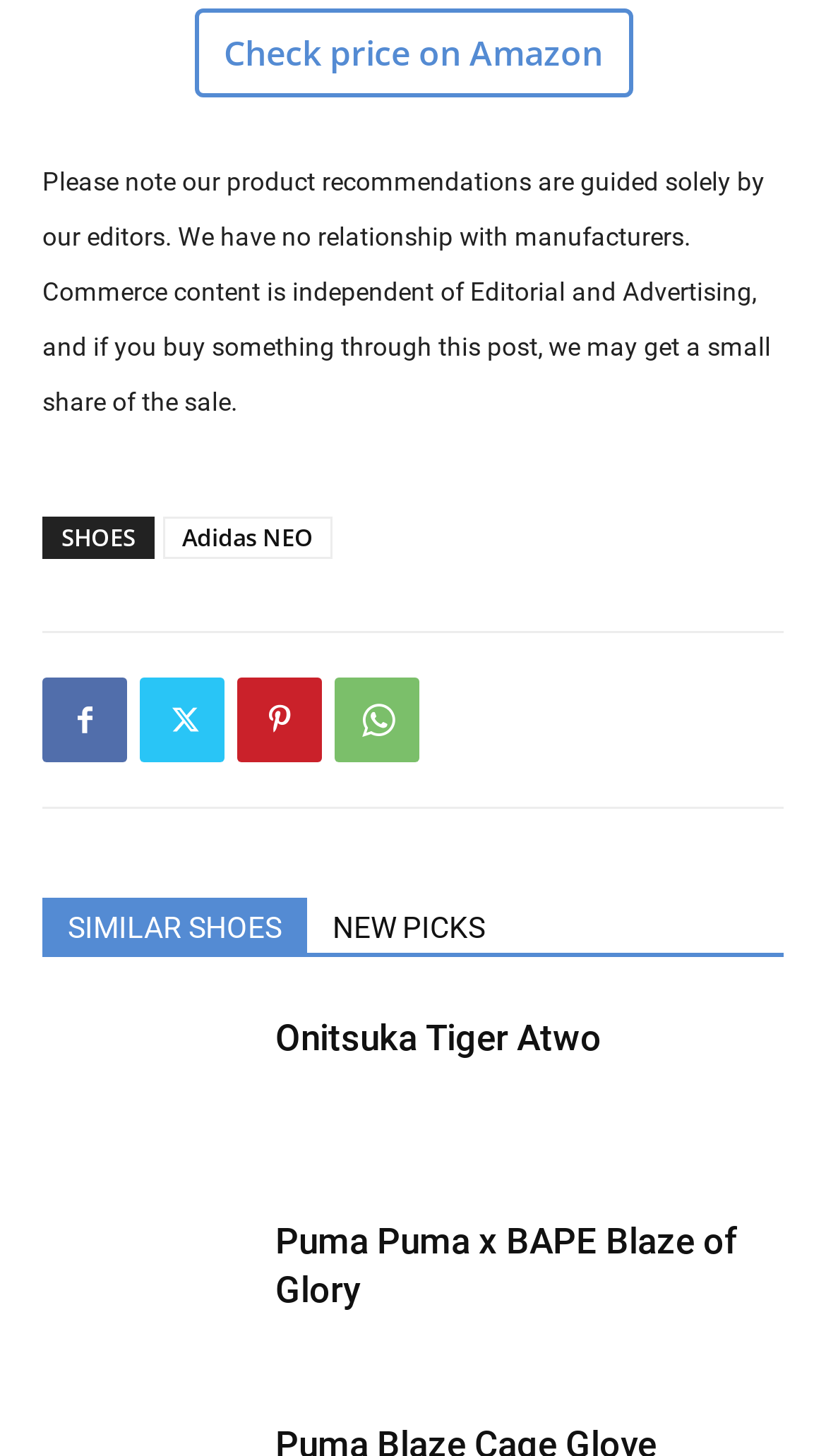Identify the bounding box coordinates for the UI element described by the following text: "title="Onitsuka Tiger Atwo"". Provide the coordinates as four float numbers between 0 and 1, in the format [left, top, right, bottom].

[0.051, 0.697, 0.308, 0.797]